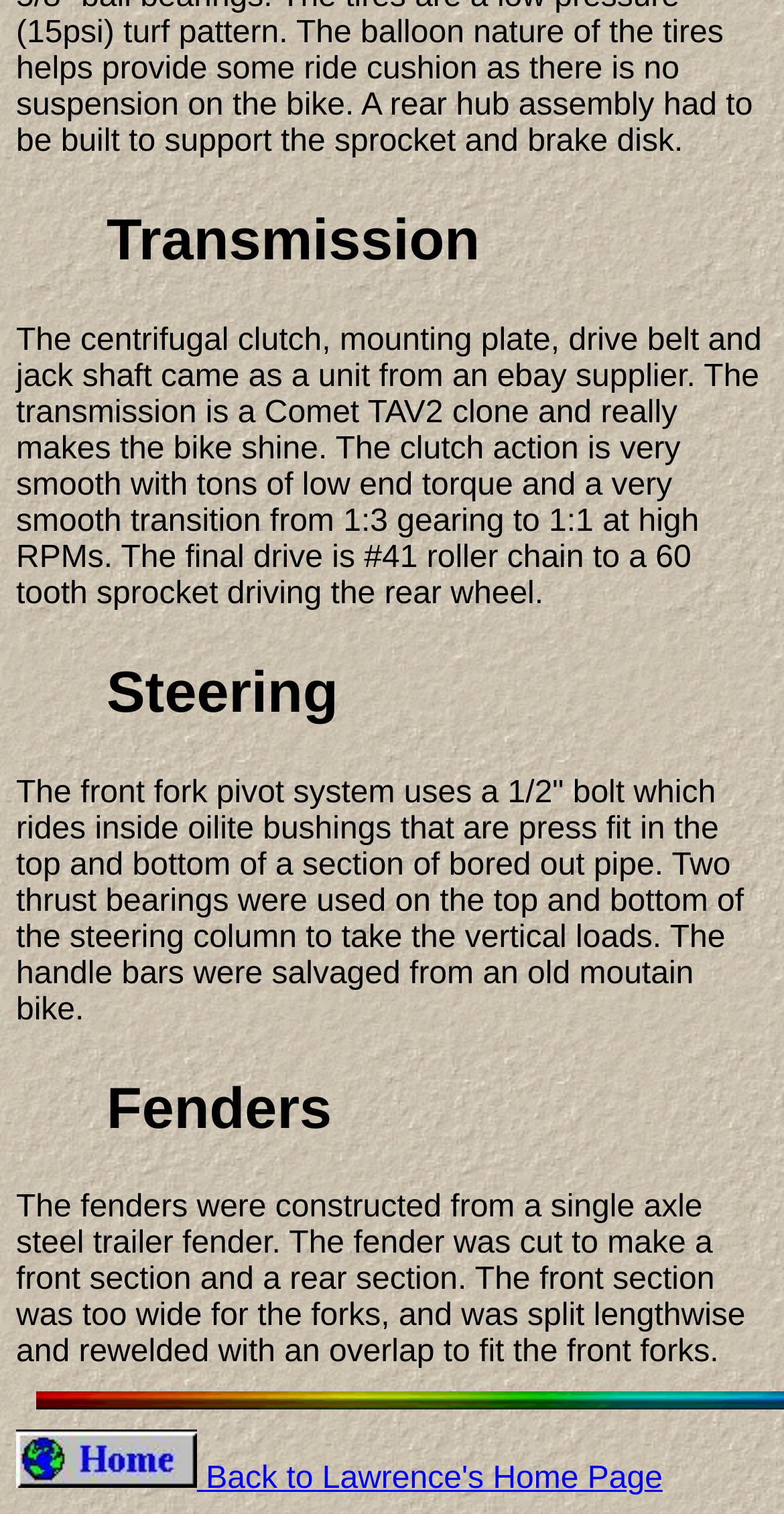Where can you find more information about Lawrence?
Examine the image closely and answer the question with as much detail as possible.

The link 'home.jpg Back to Lawrence's Home Page' suggests that clicking on the image or the link will take you to Lawrence's home page, where you can find more information about him.